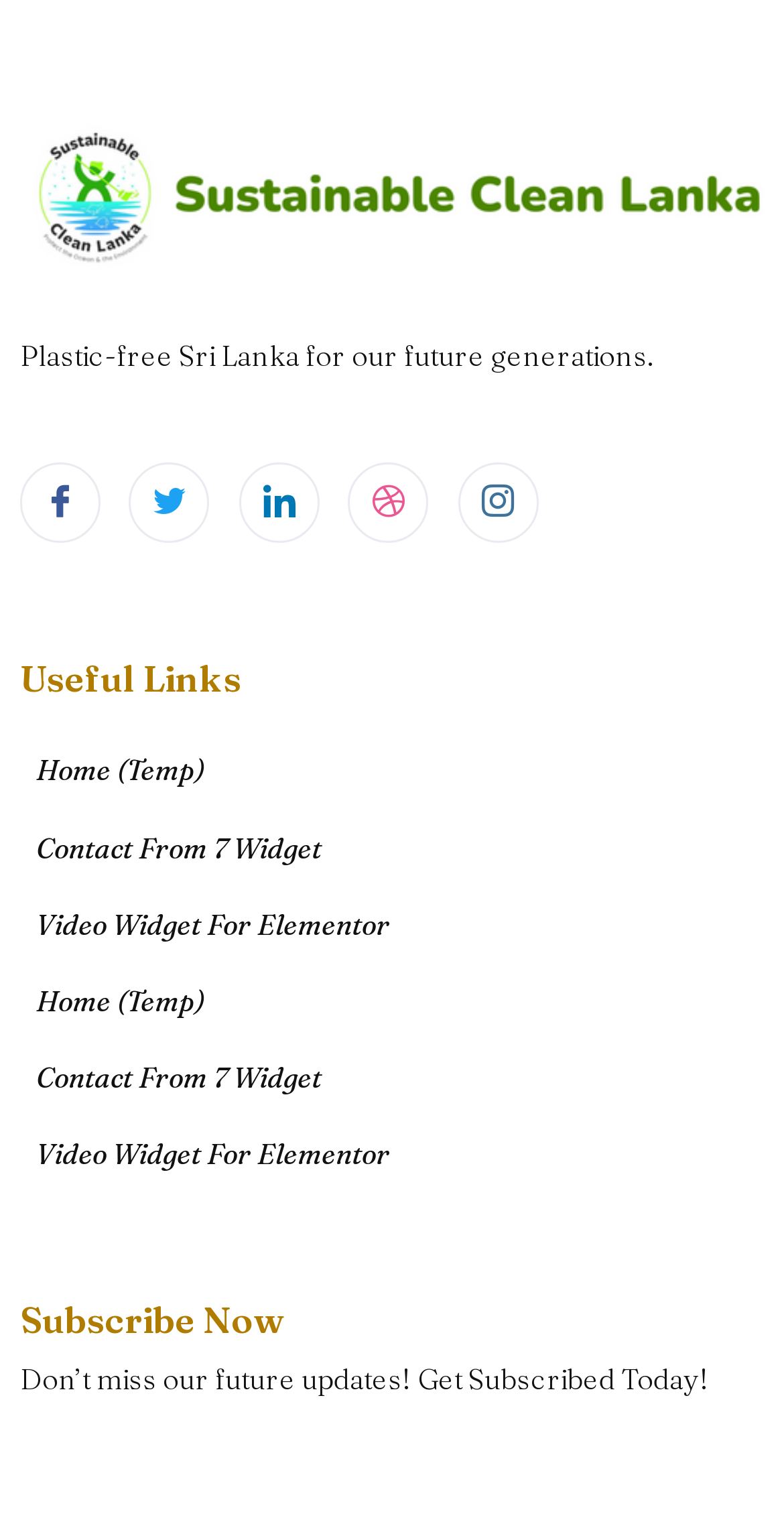Locate the bounding box coordinates of the segment that needs to be clicked to meet this instruction: "View Video Widget For Elementor".

[0.026, 0.593, 0.497, 0.617]